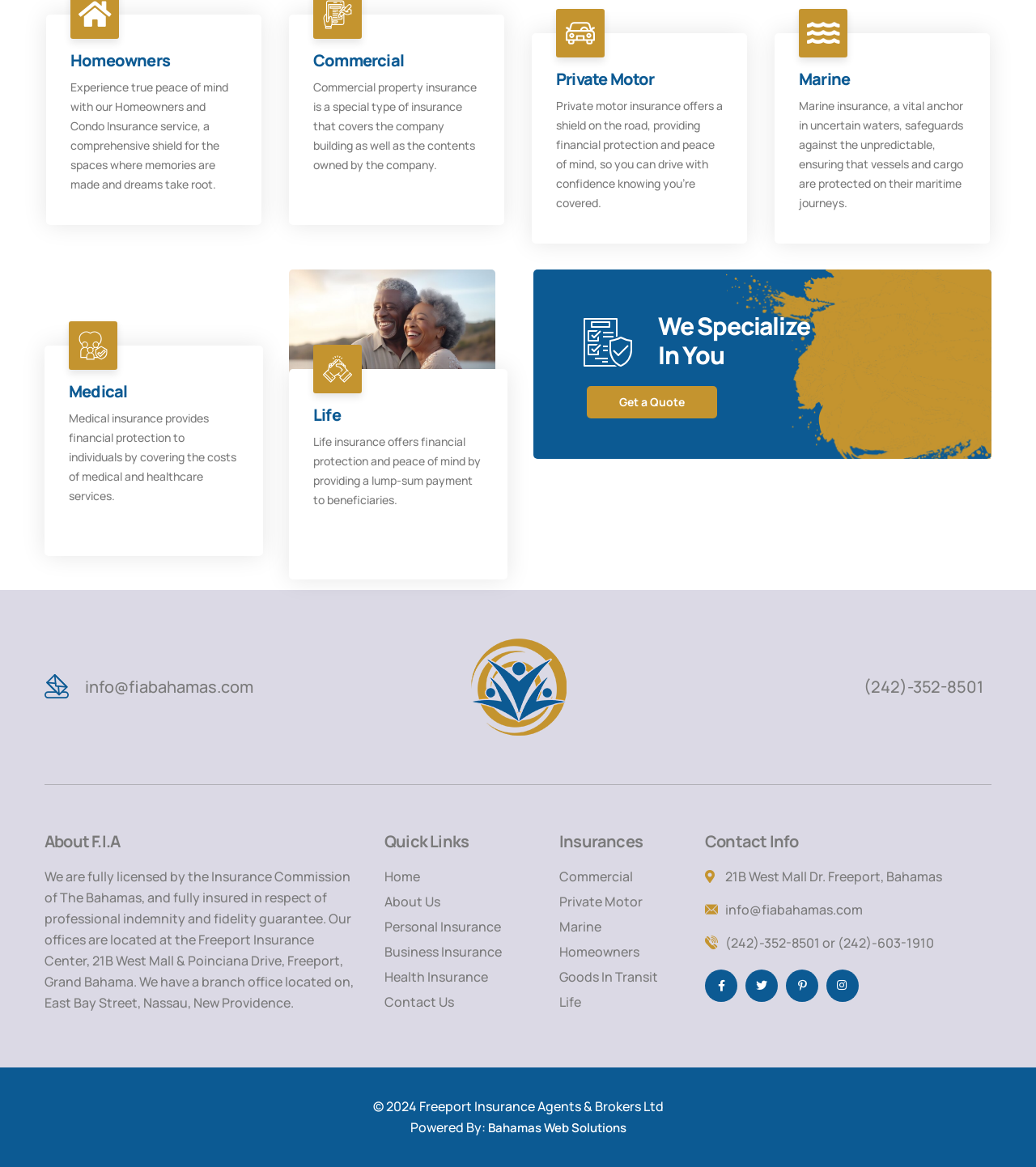Determine the bounding box coordinates of the element's region needed to click to follow the instruction: "View Life Insurance". Provide these coordinates as four float numbers between 0 and 1, formatted as [left, top, right, bottom].

[0.302, 0.346, 0.329, 0.365]